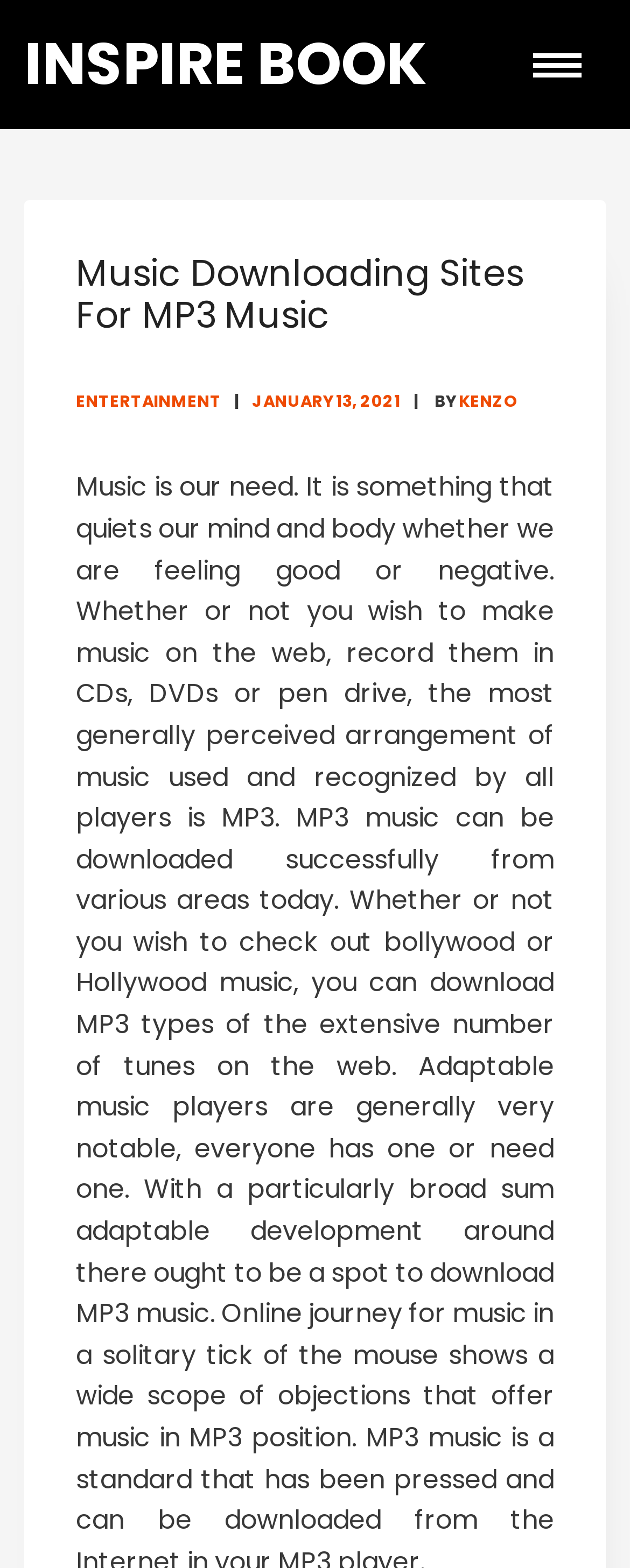Give a short answer using one word or phrase for the question:
What is the category of the article?

ENTERTAINMENT